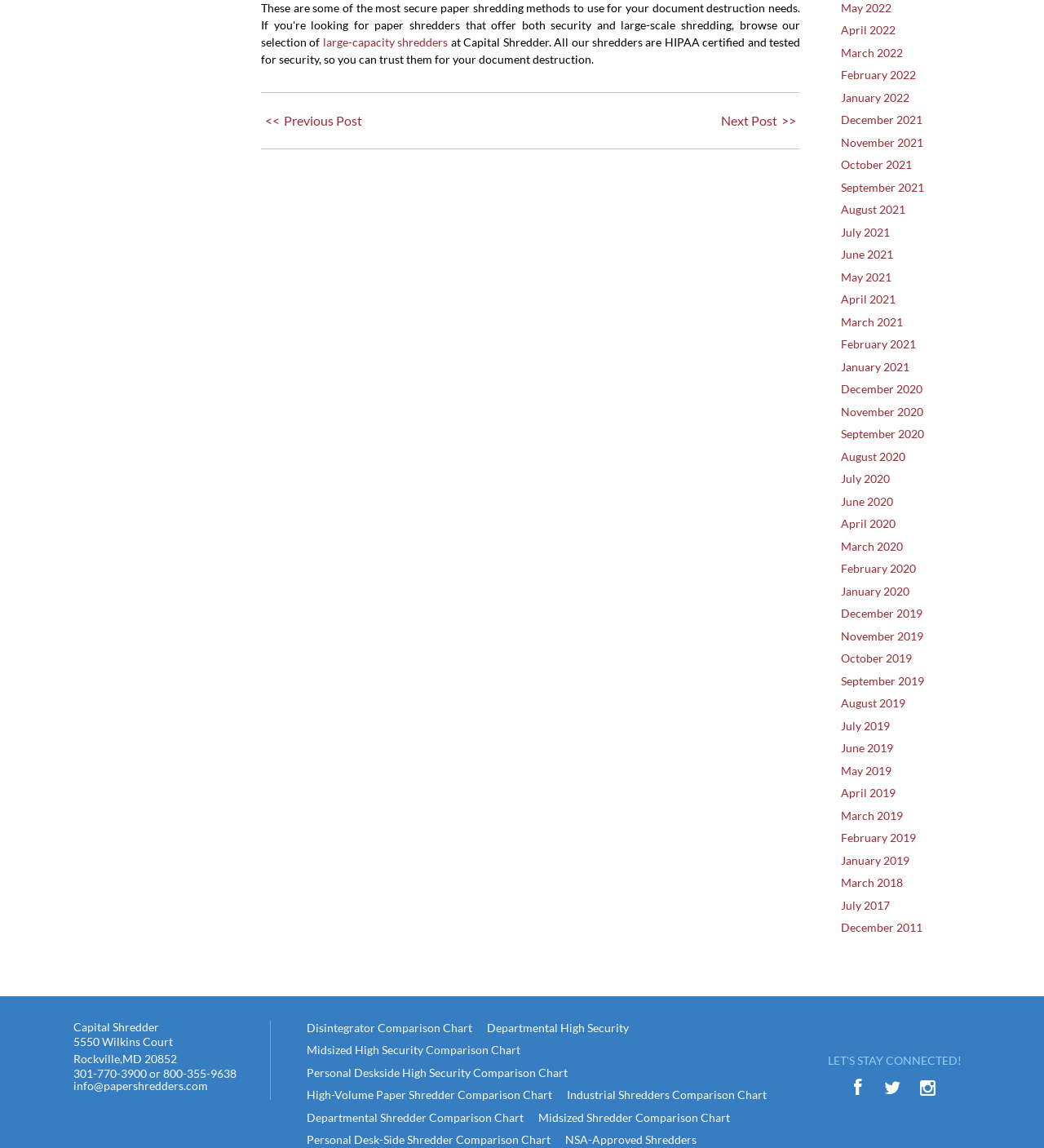Provide a one-word or short-phrase answer to the question:
What is the purpose of the shredders mentioned on the webpage?

Document destruction